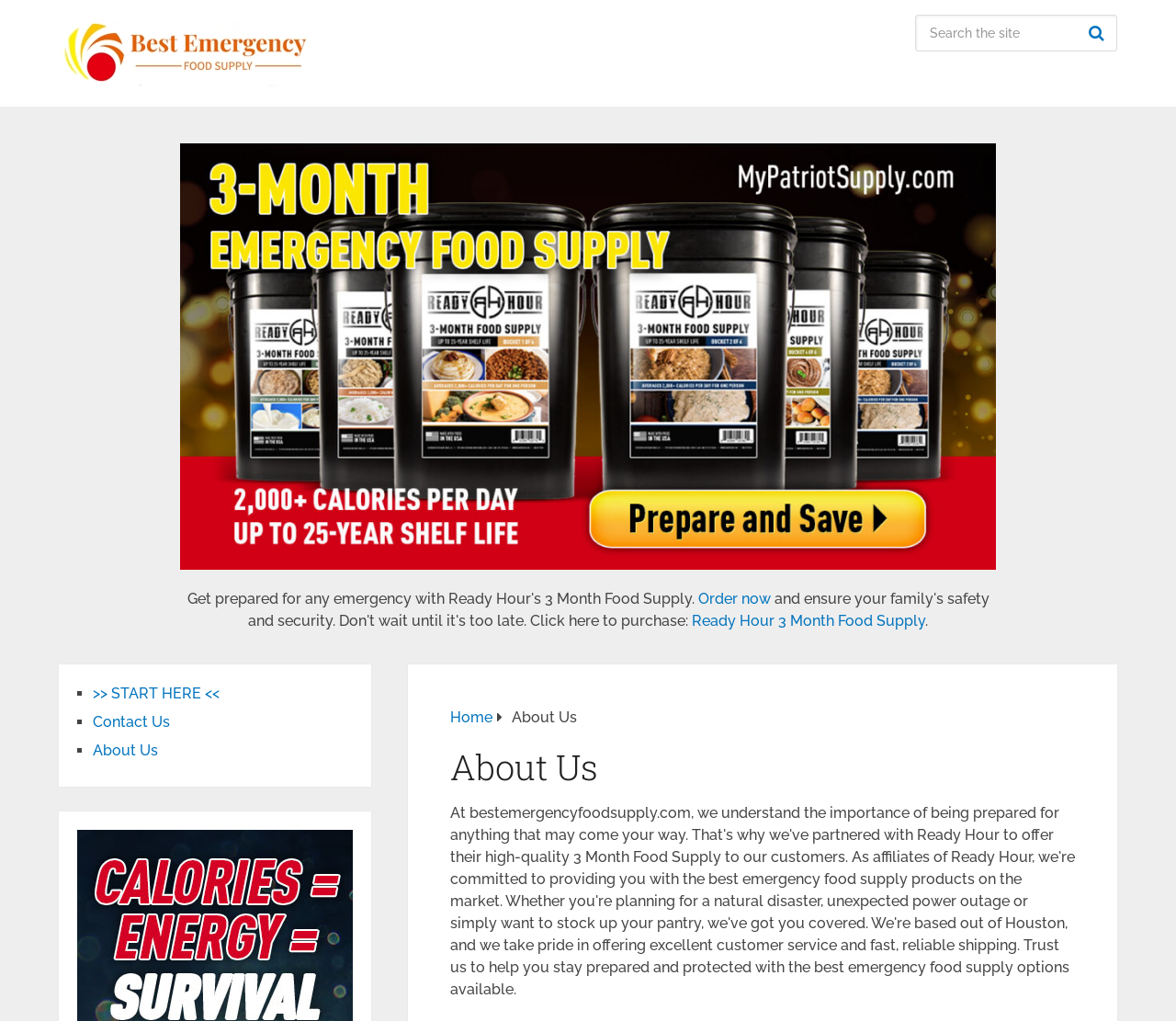Pinpoint the bounding box coordinates of the area that should be clicked to complete the following instruction: "Click on Order now". The coordinates must be given as four float numbers between 0 and 1, i.e., [left, top, right, bottom].

[0.593, 0.578, 0.655, 0.595]